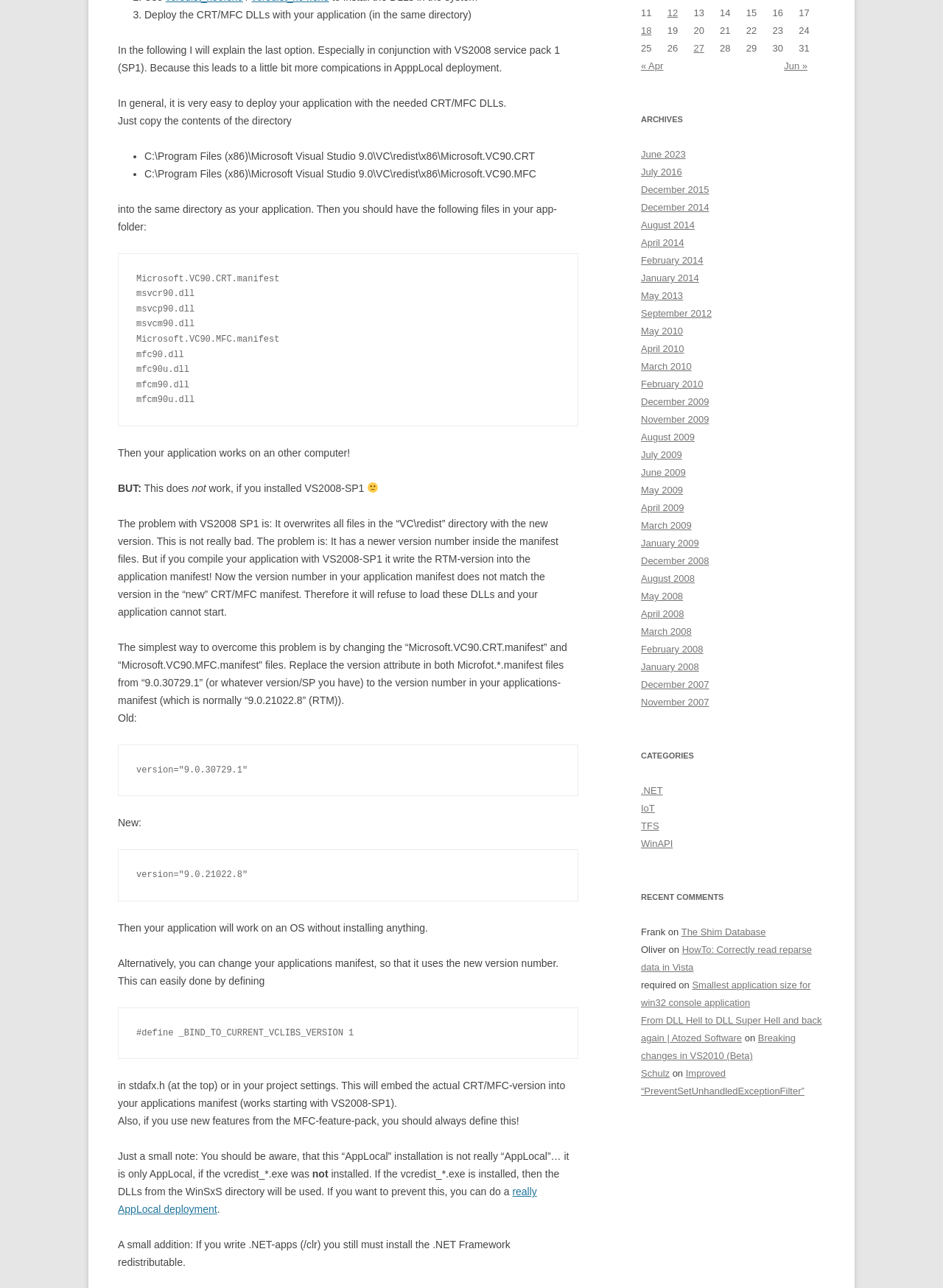Extract the bounding box coordinates for the HTML element that matches this description: "The Shim Database". The coordinates should be four float numbers between 0 and 1, i.e., [left, top, right, bottom].

[0.722, 0.719, 0.812, 0.728]